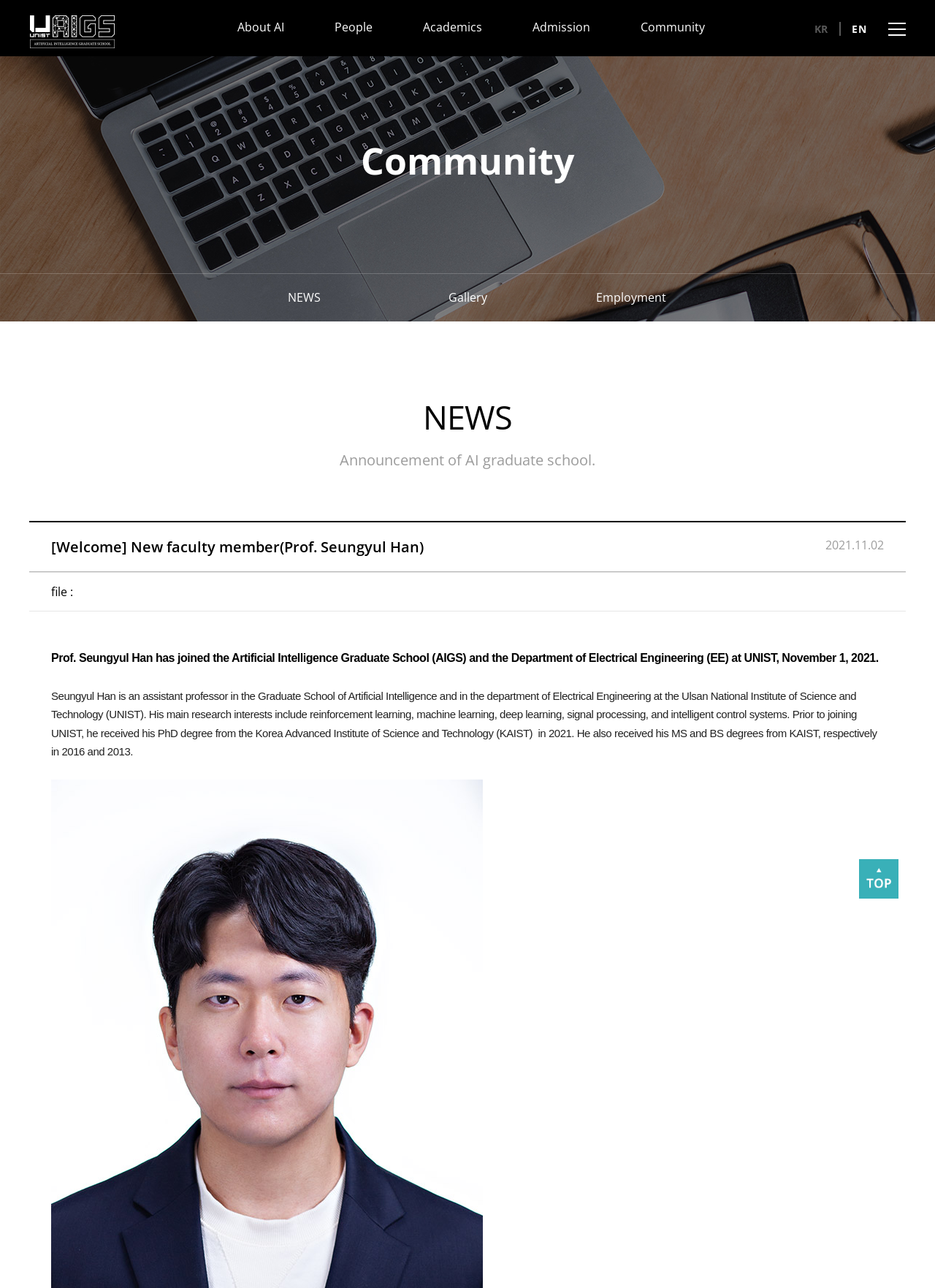Produce a meticulous description of the webpage.

The webpage is about the UNIST AI graduate school. At the top left, there is a main logo, and at the top right, there is a menu dropdown icon and language selection links for Korean and English. Below the logo, there is a navigation menu with links to "About AI", "People", "Academics", "Admission", and "Community".

On the left side of the page, there is a section with a heading "Community" and links to "NEWS", "Gallery", and "Employment". Below this section, there is a news section with a heading "NEWS" and an announcement about the AI graduate school.

The main content of the page is an article about a new faculty member, Prof. Seungyul Han, who has joined the Artificial Intelligence Graduate School and the Department of Electrical Engineering at UNIST. The article includes a welcome message, a file link, and a brief biography of Prof. Han, including his research interests and educational background. There is also a small image at the bottom right of the page.

Overall, the webpage has a simple and organized layout, with clear headings and concise text, making it easy to navigate and read.